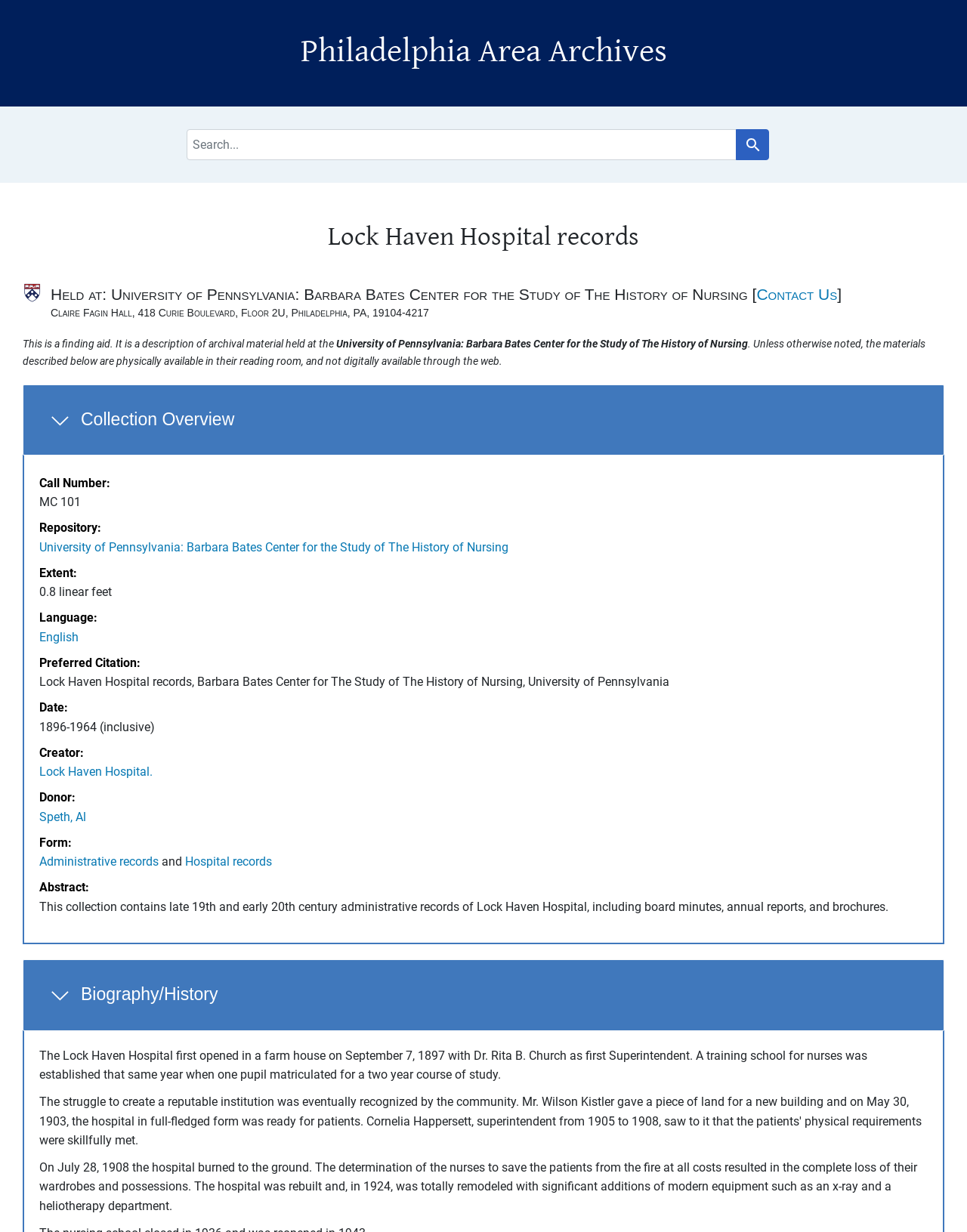Where is the Barbara Bates Center for the Study of The History of Nursing located?
Please give a detailed and elaborate answer to the question based on the image.

I found the answer by looking at the static text 'Held at: University of Pennsylvania: Barbara Bates Center for the Study of The History of Nursing' which indicates the location of the center.